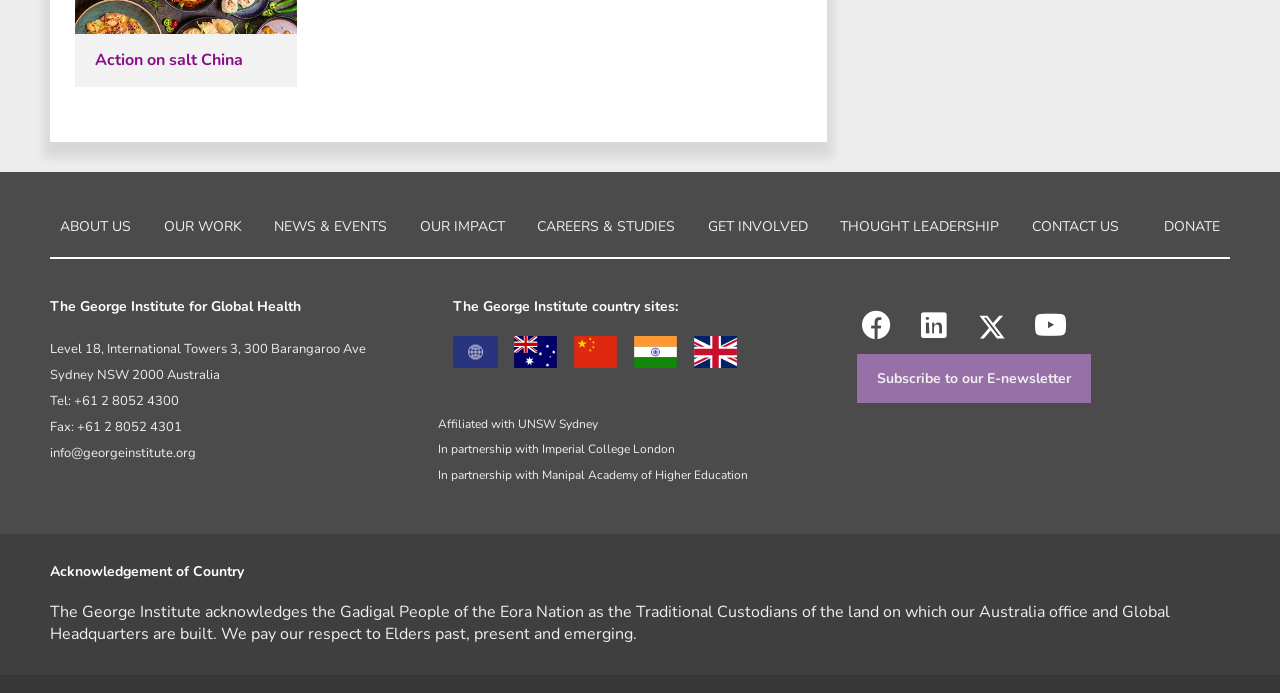What is the address of the organization's office in Sydney?
Give a thorough and detailed response to the question.

I found the answer by looking at the static text elements that contain the address information, which are located below the heading element with the text 'The George Institute for Global Health'.